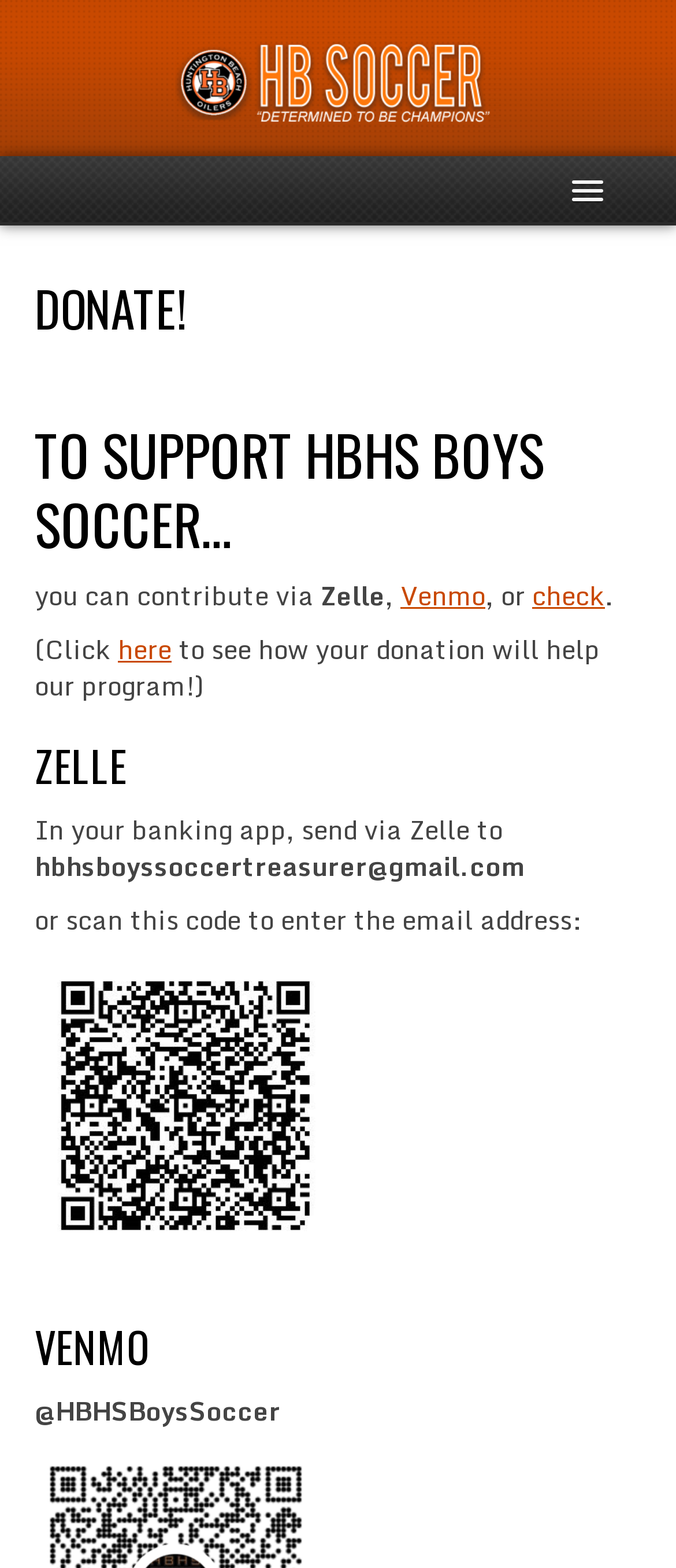Kindly determine the bounding box coordinates for the clickable area to achieve the given instruction: "Chat with the support team".

None